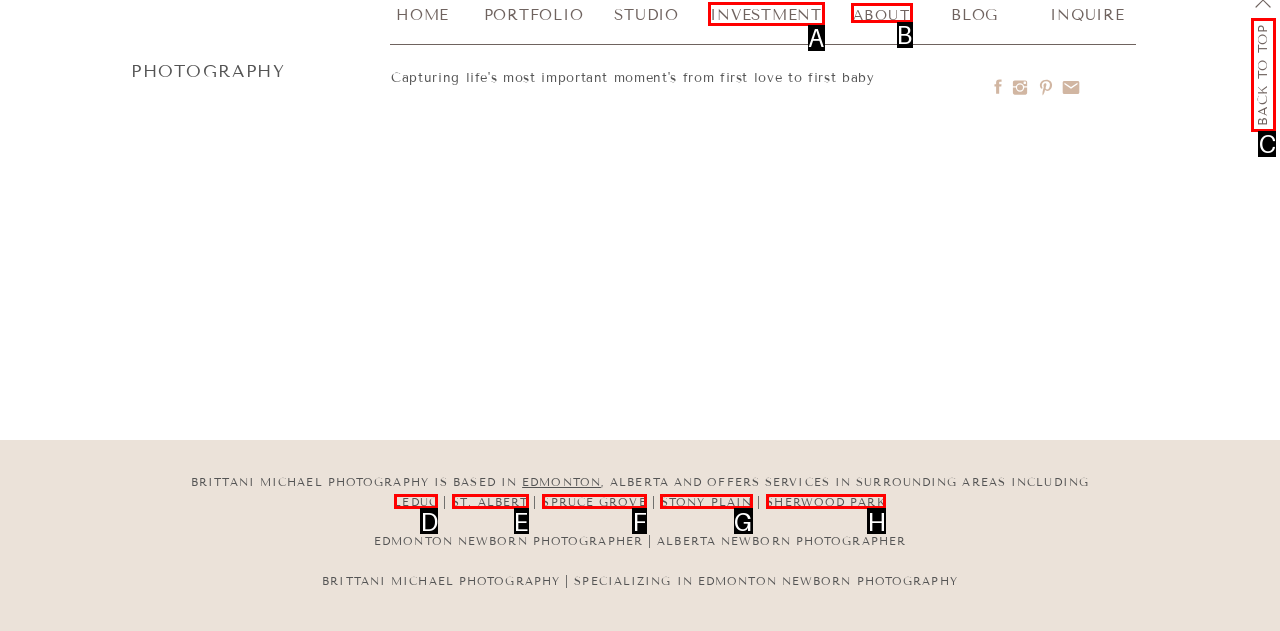Look at the description: BACK TO TOP
Determine the letter of the matching UI element from the given choices.

C